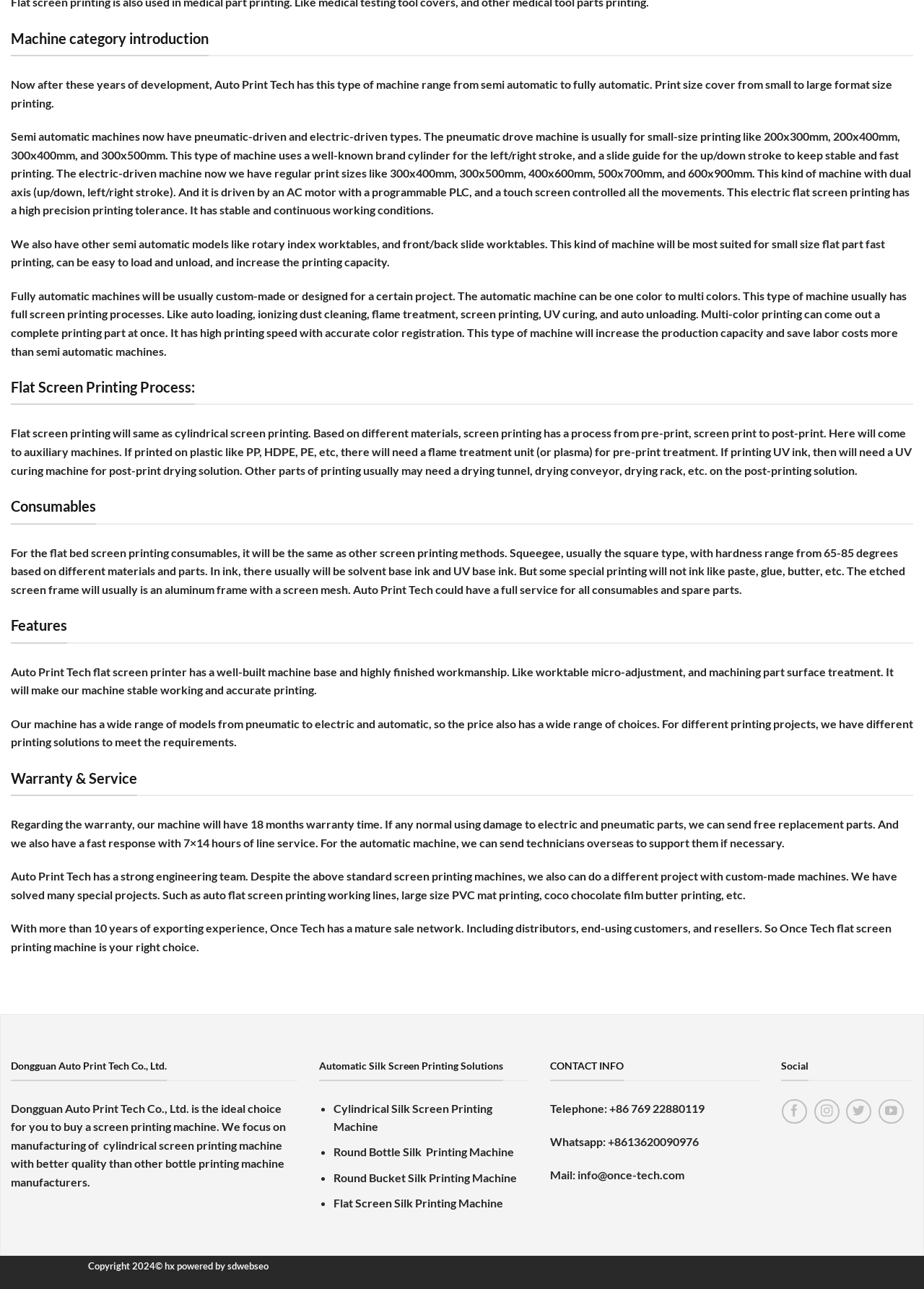Locate and provide the bounding box coordinates for the HTML element that matches this description: "placeholder="DD"".

None